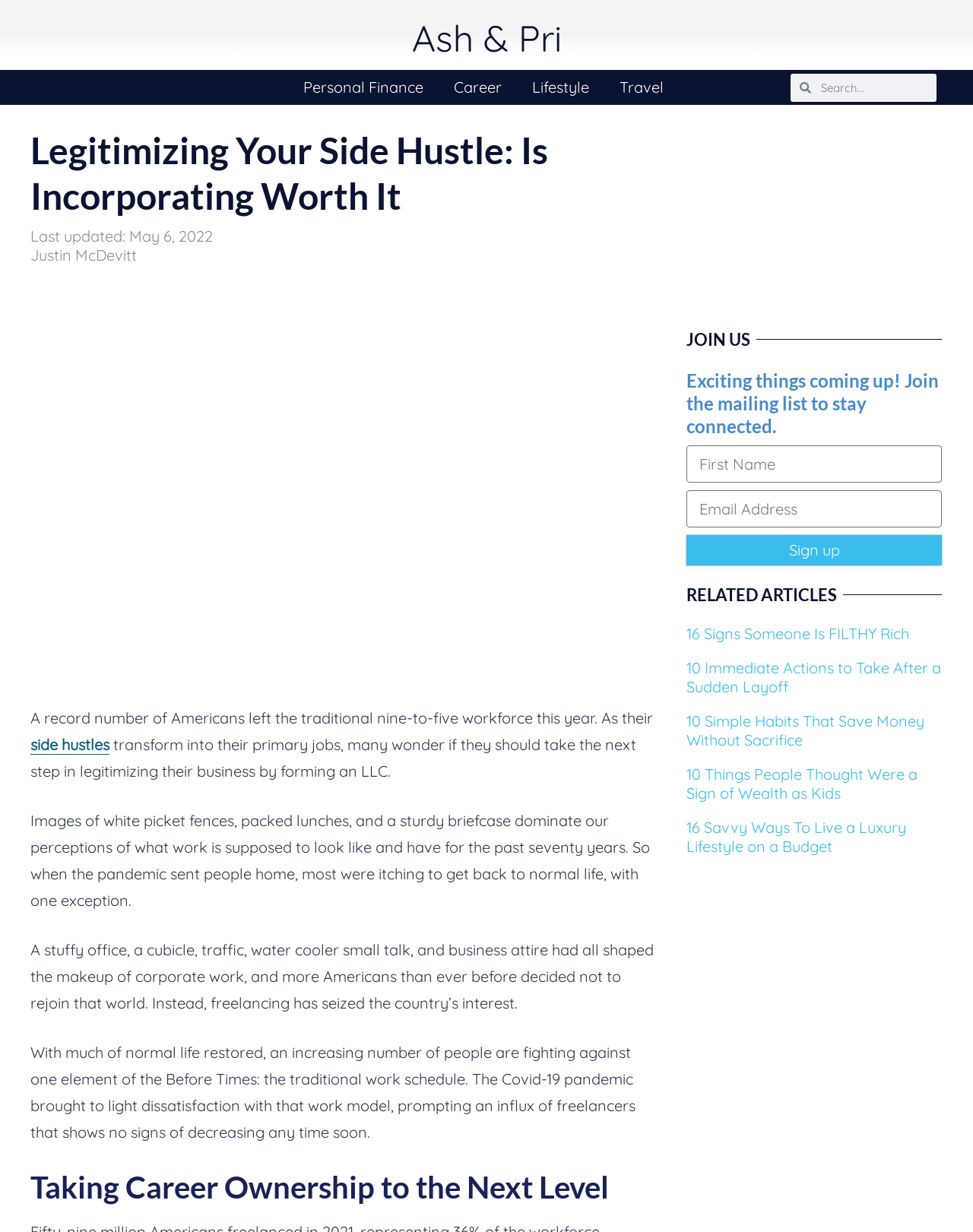Please locate the bounding box coordinates of the element's region that needs to be clicked to follow the instruction: "Read the article about 16 Signs Someone Is FILTHY Rich". The bounding box coordinates should be provided as four float numbers between 0 and 1, i.e., [left, top, right, bottom].

[0.705, 0.506, 0.934, 0.522]